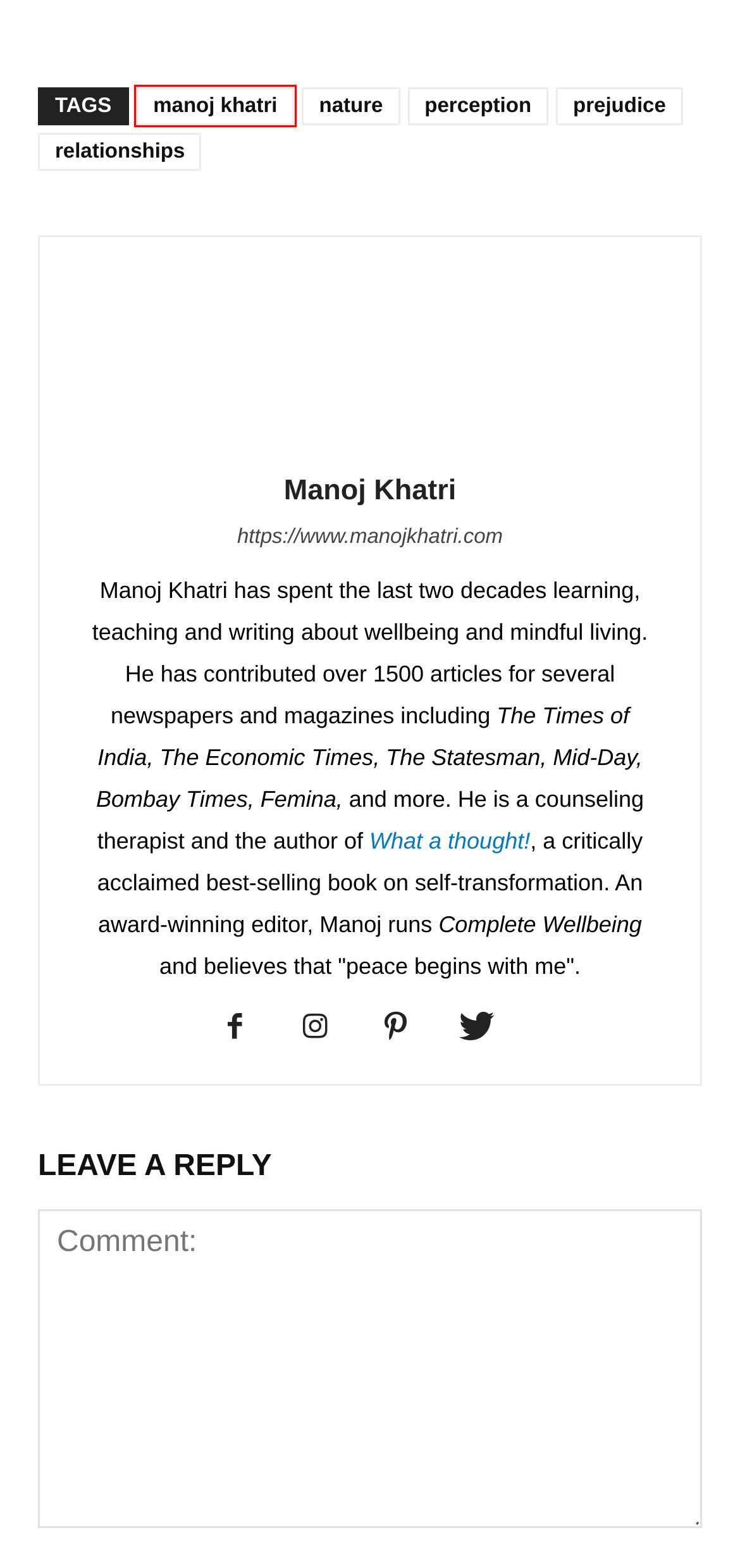Examine the screenshot of a webpage with a red bounding box around a UI element. Select the most accurate webpage description that corresponds to the new page after clicking the highlighted element. Here are the choices:
A. Privacy policy - Complete Wellbeing
B. Manoj Khatri – Love in human form
C. nature Archives - Complete Wellbeing
D. relationships Archives - Complete Wellbeing
E. Meditation Archives - Complete Wellbeing
F. manoj khatri Archives - Complete Wellbeing
G. prejudice Archives - Complete Wellbeing
H. Recipes Archives - Complete Wellbeing

F